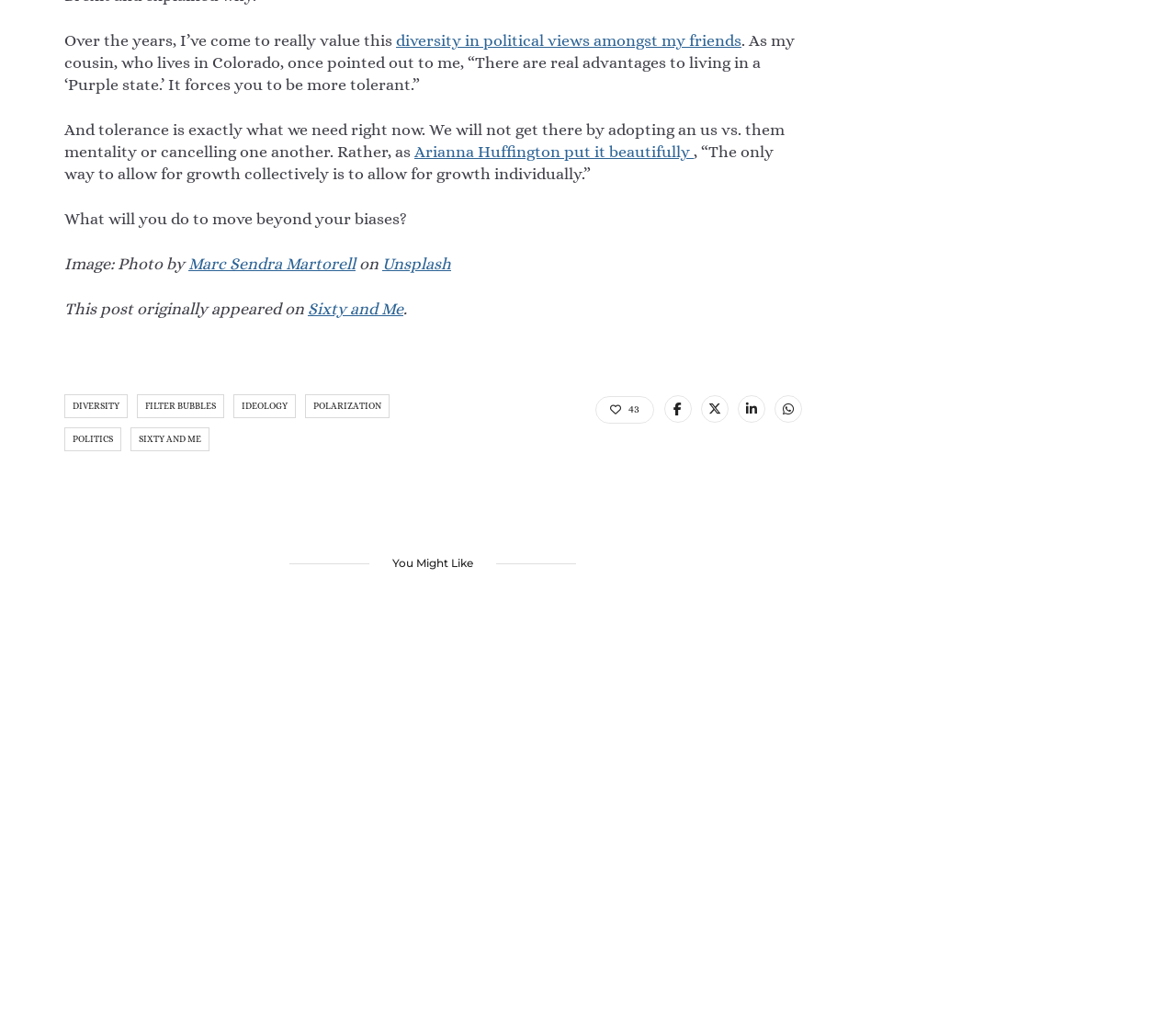Find and specify the bounding box coordinates that correspond to the clickable region for the instruction: "Read the quote from Arianna Huffington".

[0.352, 0.141, 0.59, 0.16]